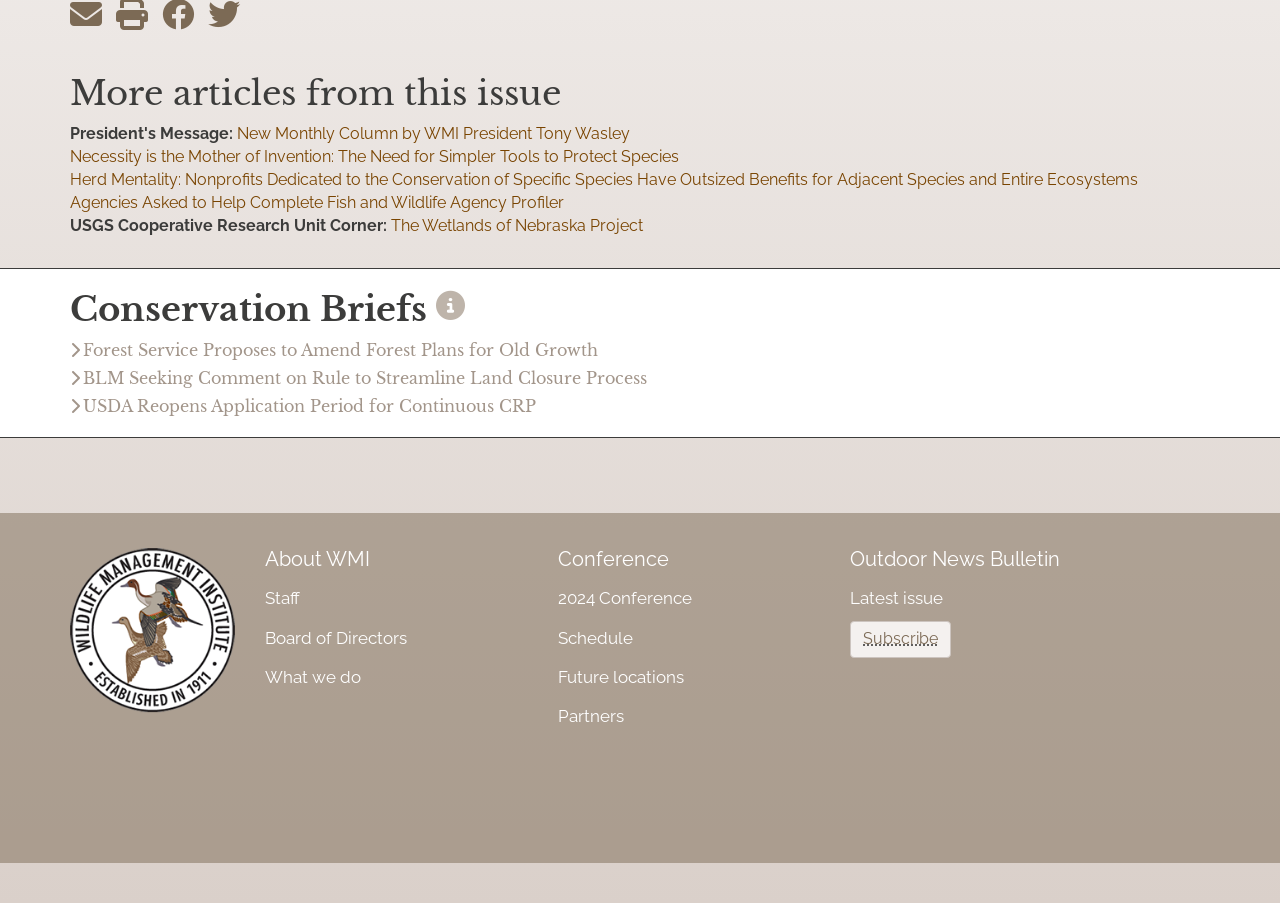Locate the bounding box coordinates of the element that should be clicked to fulfill the instruction: "View the latest issue of Outdoor News Bulletin".

[0.664, 0.644, 0.945, 0.687]